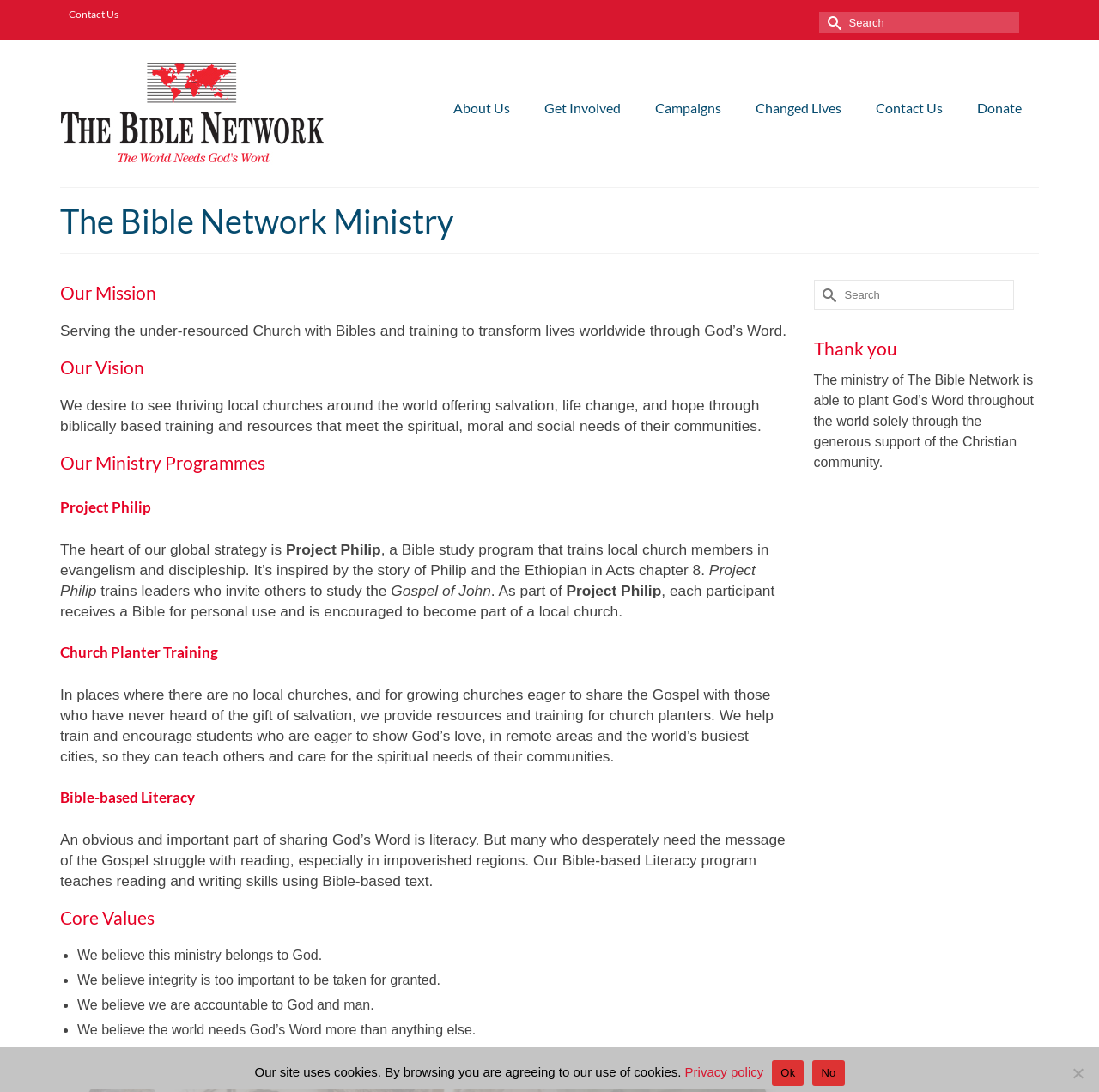Please identify the bounding box coordinates of the element I should click to complete this instruction: 'Go to About Us'. The coordinates should be given as four float numbers between 0 and 1, like this: [left, top, right, bottom].

[0.397, 0.084, 0.48, 0.114]